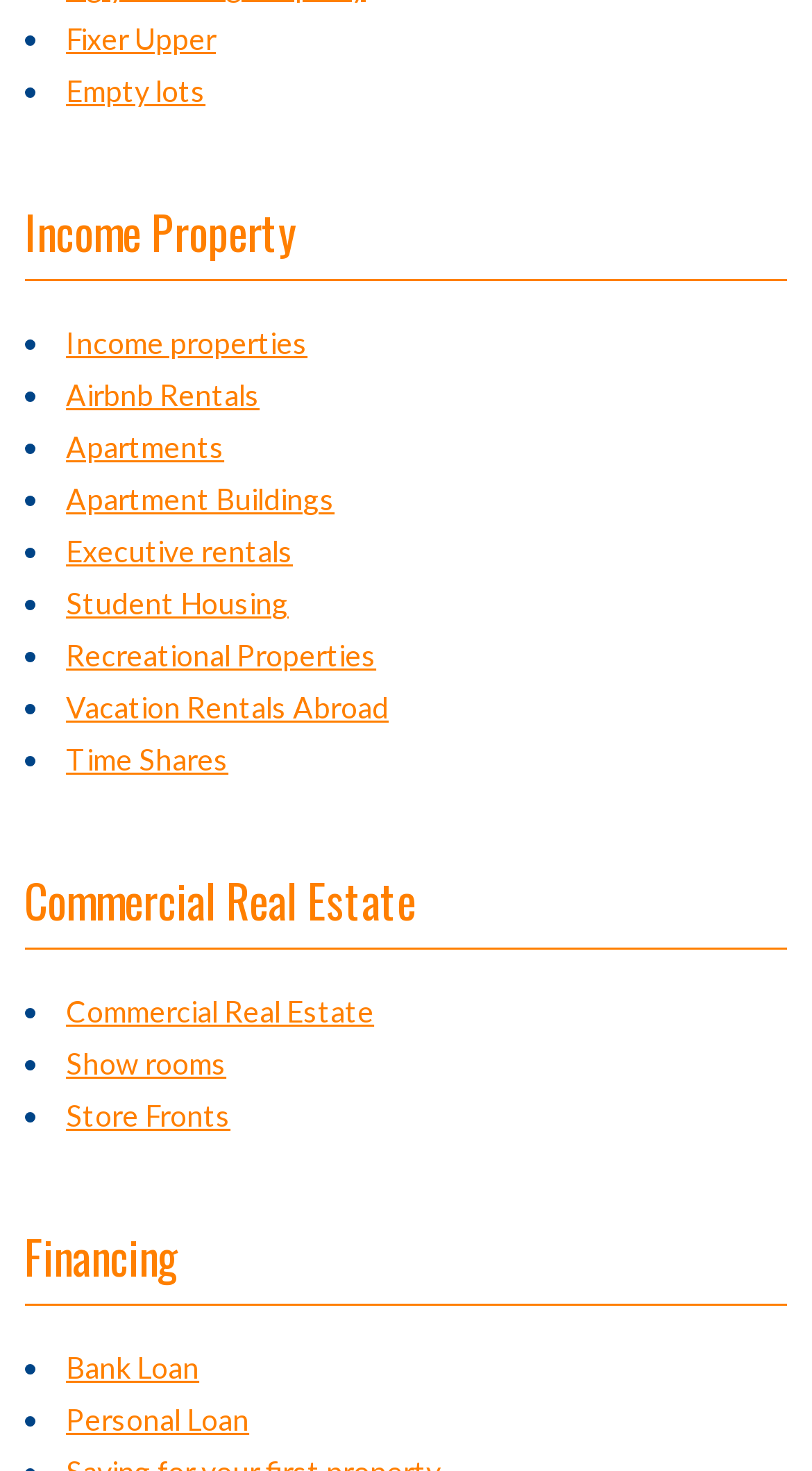Respond to the question with just a single word or phrase: 
How many categories of properties are listed on the webpage?

3